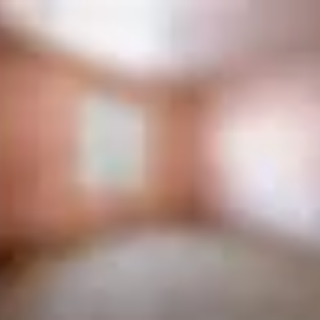Describe the image in great detail, covering all key points.

The image depicts a well-lit room with peach-colored walls and a spacious layout, showcasing a clean, minimalist aesthetic. In one corner, there is a large window allowing natural light to flood in, creating a warm and inviting atmosphere. The room appears to be a foundational structure, suitable for various uses such as a living area, home office, or creative space. The overall tranquility and openness suggest it might be a perfect environment for relaxation or productivity. Additionally, this setting aligns with modern design principles, emphasizing space and light.